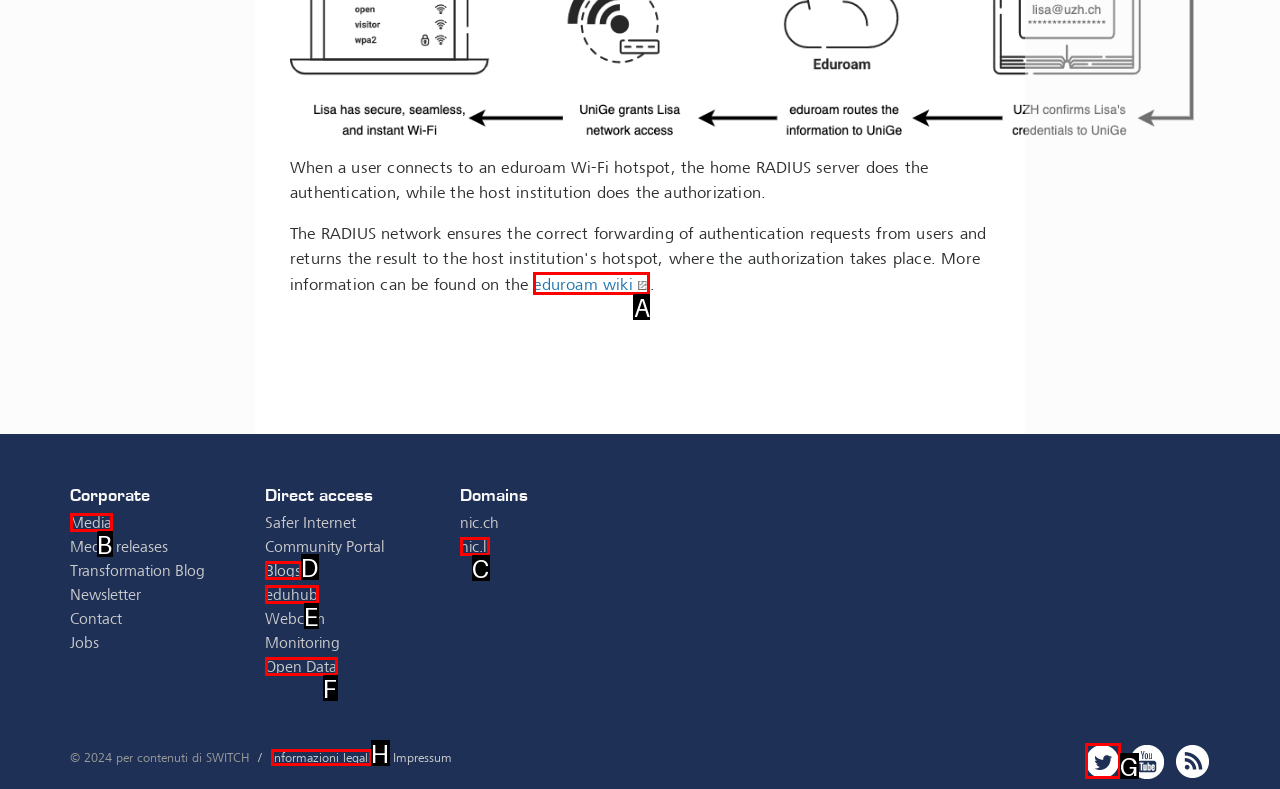Using the provided description: nic.li, select the most fitting option and return its letter directly from the choices.

C